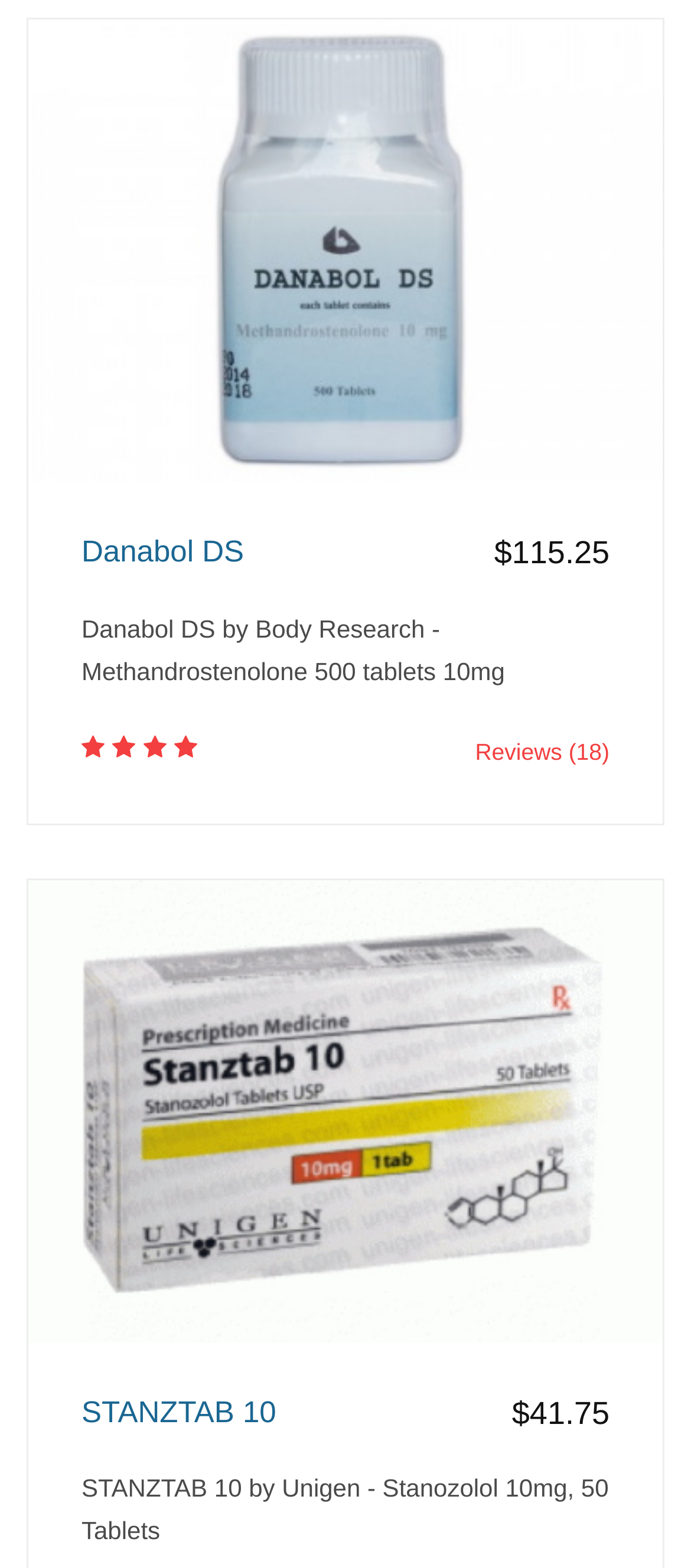Find the bounding box coordinates for the HTML element specified by: "parent_node: Danabol DS".

[0.041, 0.15, 0.959, 0.169]